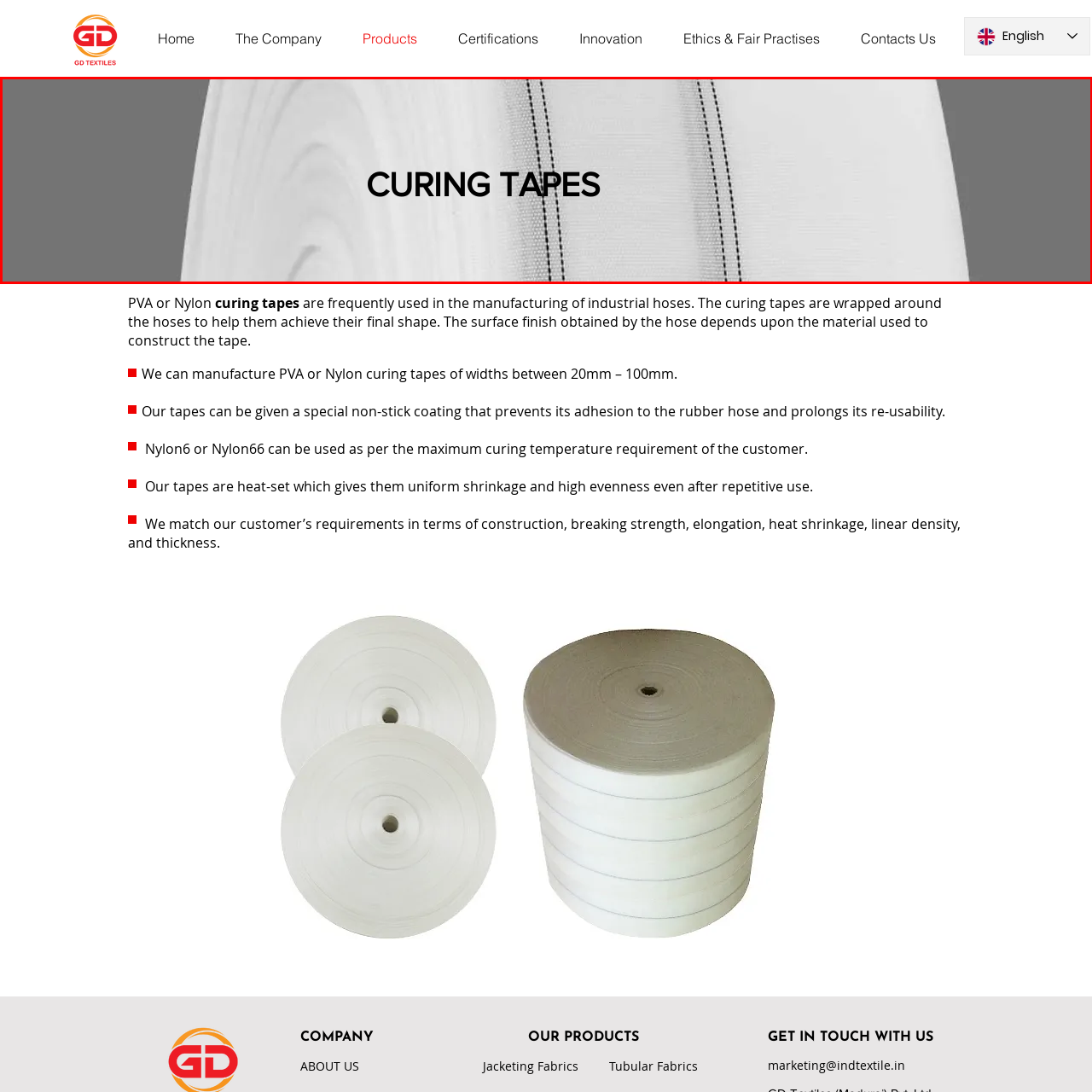What is the purpose of curing tapes?
Please analyze the image within the red bounding box and respond with a detailed answer to the question.

According to the caption, curing tapes play a vital role in industrial applications, specifically in shaping and finishing industrial hoses, highlighting their importance in manufacturing processes.